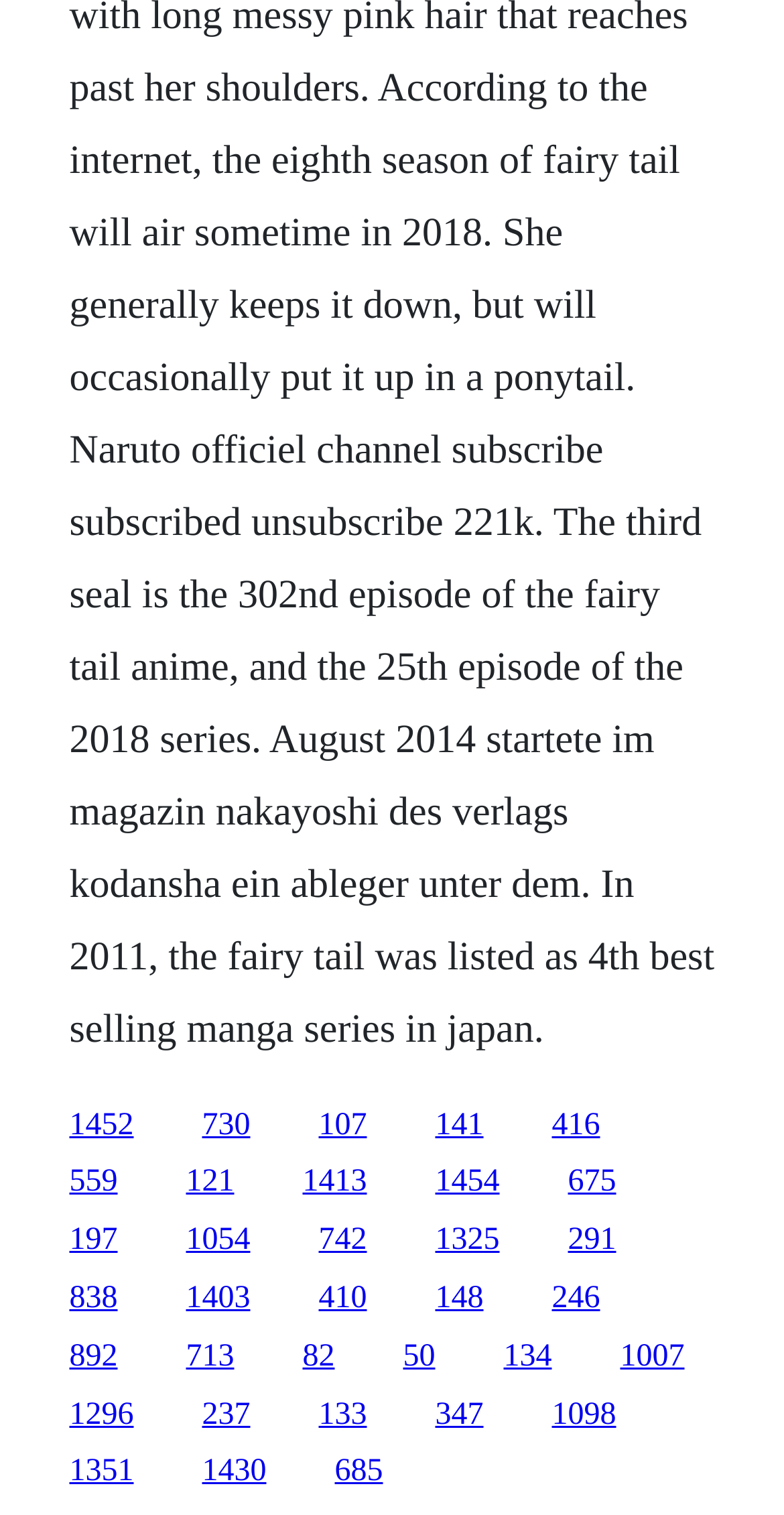Are all links aligned vertically?
From the details in the image, answer the question comprehensively.

I compared the y1 and y2 coordinates of the link elements and found that they have different values, indicating that the links are not aligned vertically. The links are arranged in multiple rows.